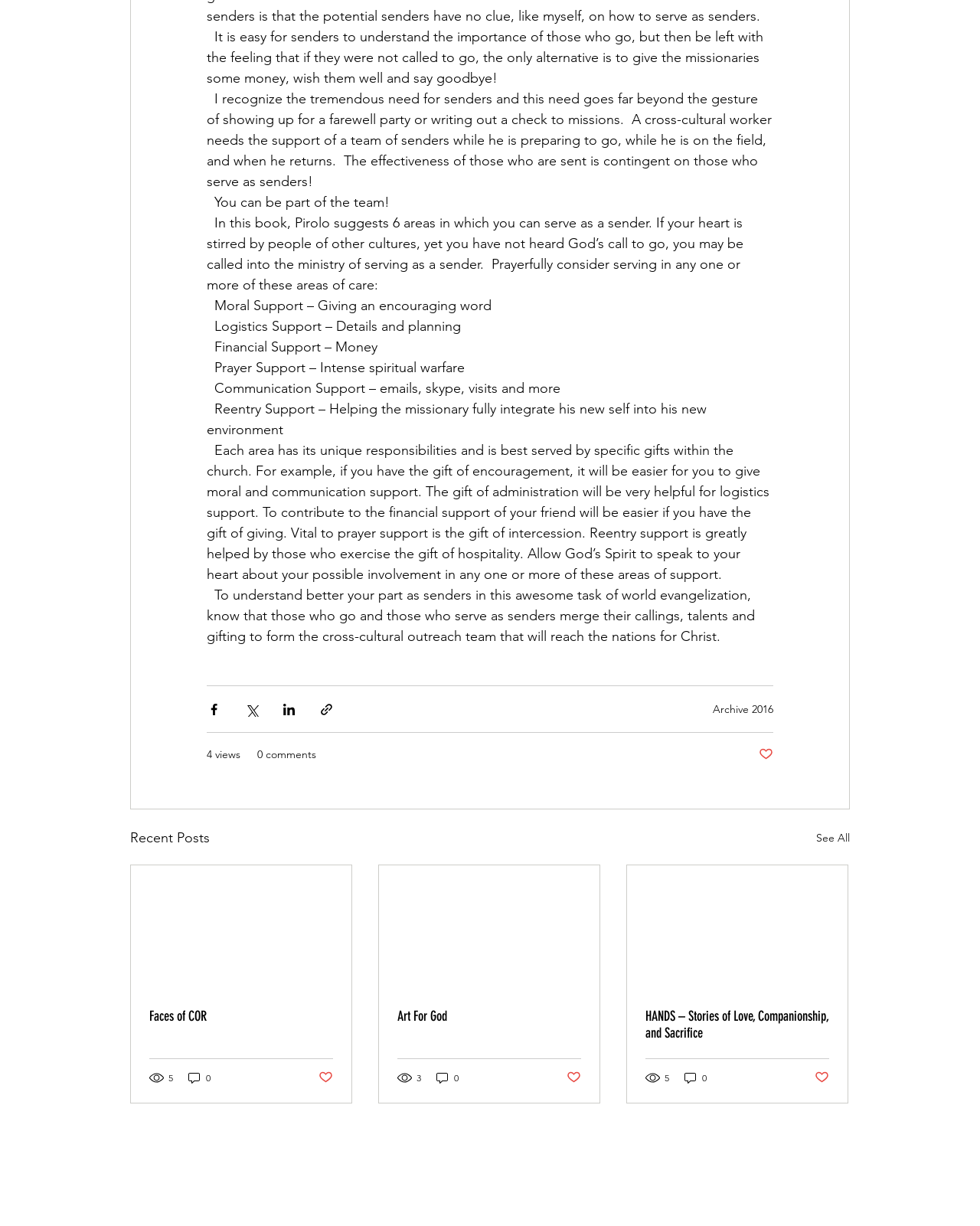Given the description "parent_node: Art For God", provide the bounding box coordinates of the corresponding UI element.

[0.387, 0.706, 0.612, 0.807]